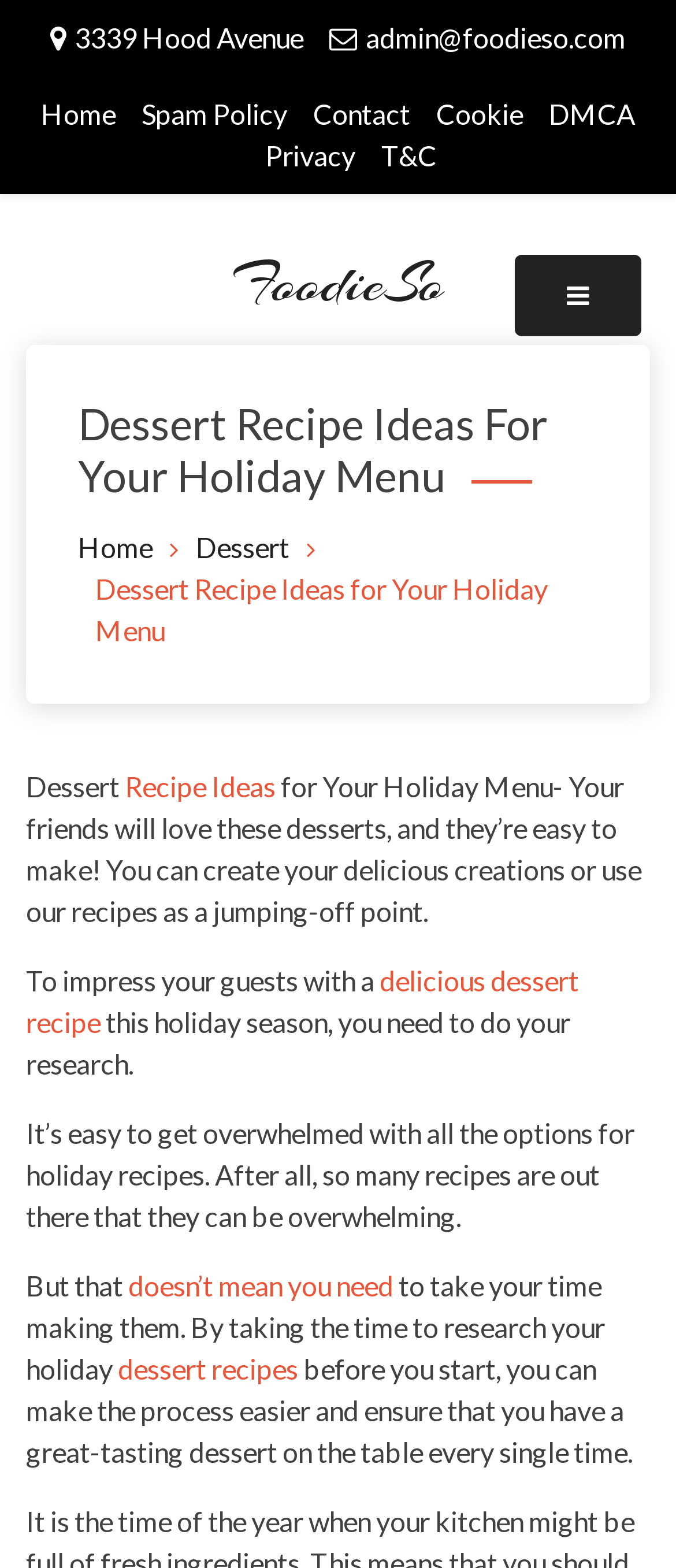Could you provide the bounding box coordinates for the portion of the screen to click to complete this instruction: "Click the delicious dessert recipe link"?

[0.038, 0.615, 0.856, 0.662]